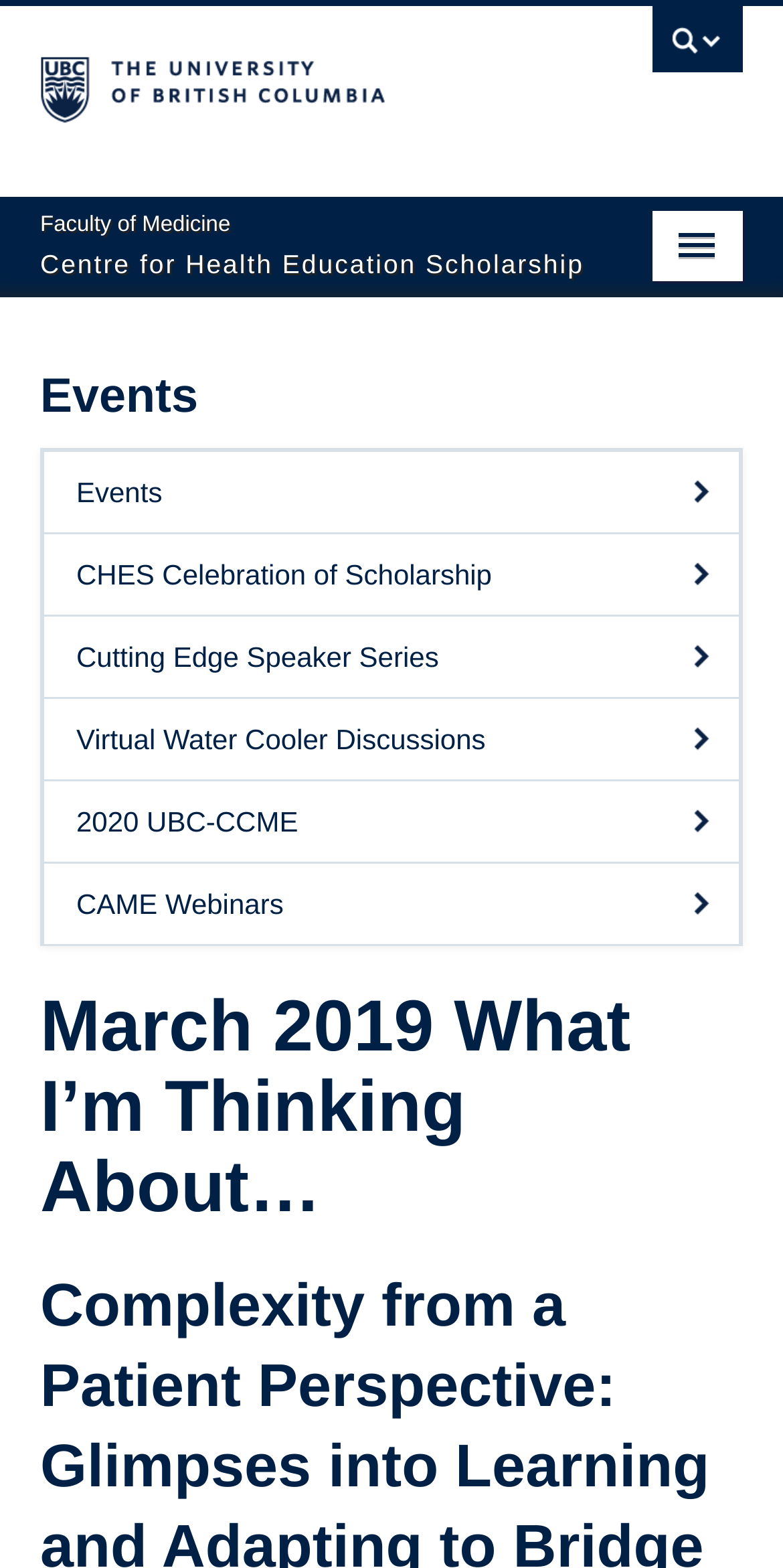Identify the bounding box coordinates for the UI element described as follows: "parent_node: Visit Newshosting". Ensure the coordinates are four float numbers between 0 and 1, formatted as [left, top, right, bottom].

None